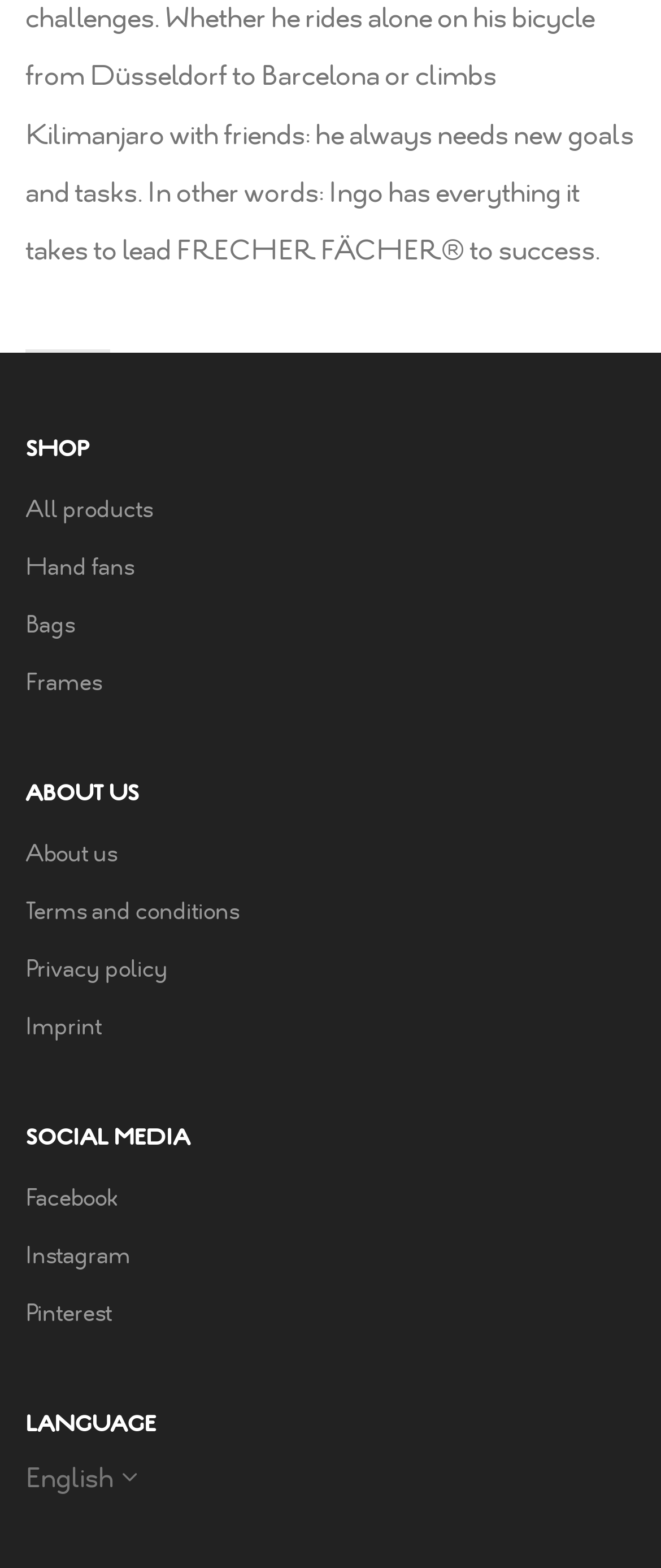What is the first product category?
Please use the image to provide an in-depth answer to the question.

The first product category is 'All products' because it is the first link under the 'SHOP' heading, which suggests that it is the primary or most general product category.